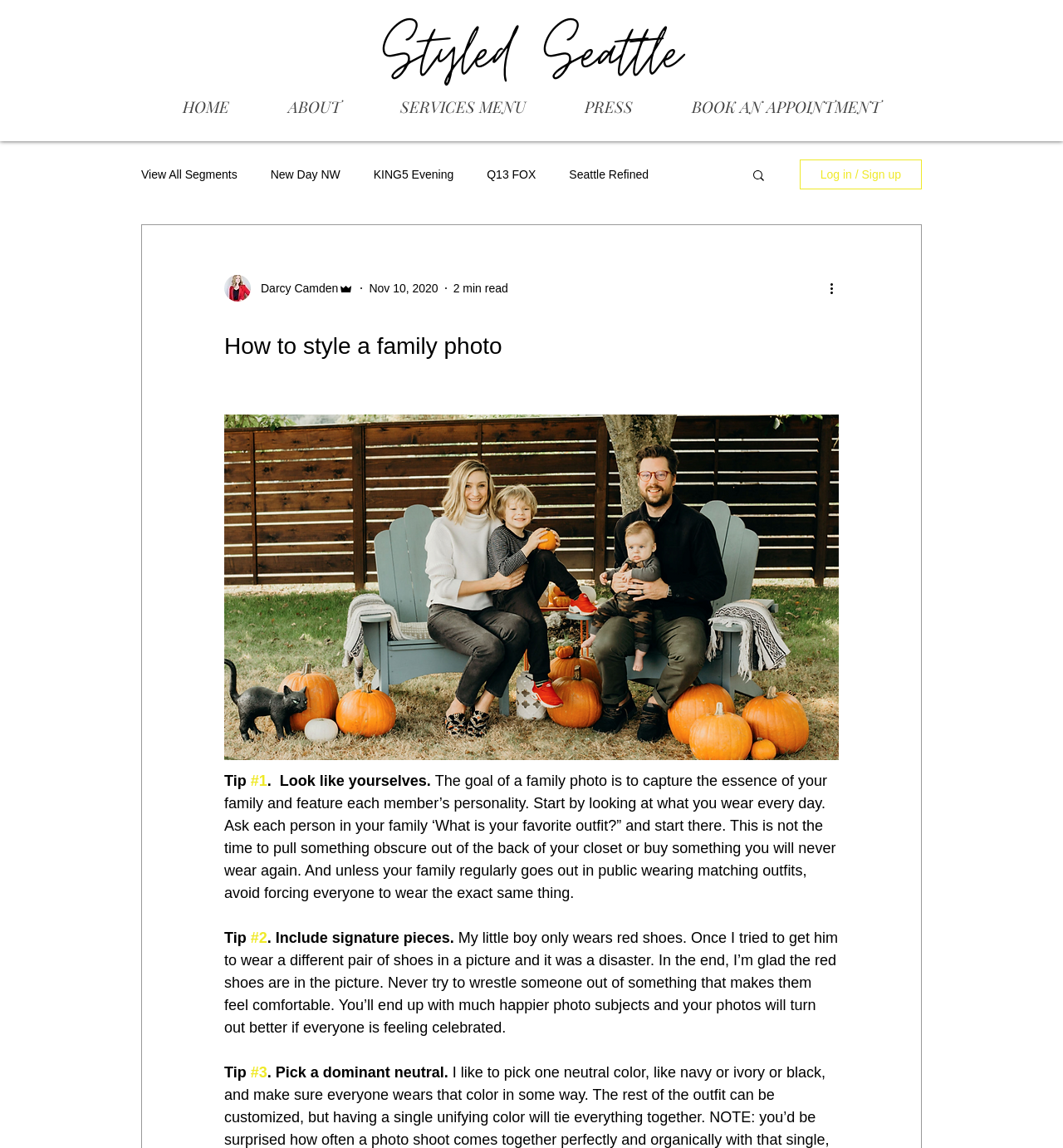Please identify the primary heading on the webpage and return its text.

How to style a family photo